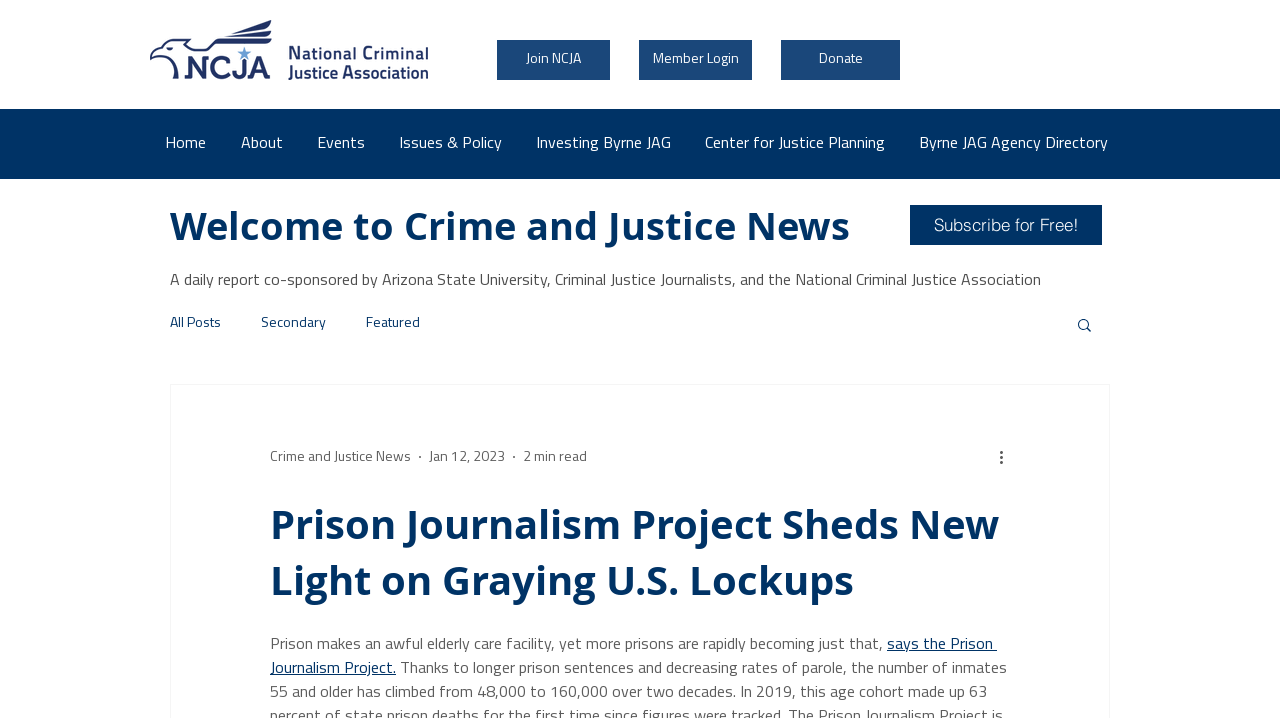Please identify the bounding box coordinates of the clickable area that will fulfill the following instruction: "View 'About' page". The coordinates should be in the format of four float numbers between 0 and 1, i.e., [left, top, right, bottom].

[0.177, 0.166, 0.236, 0.235]